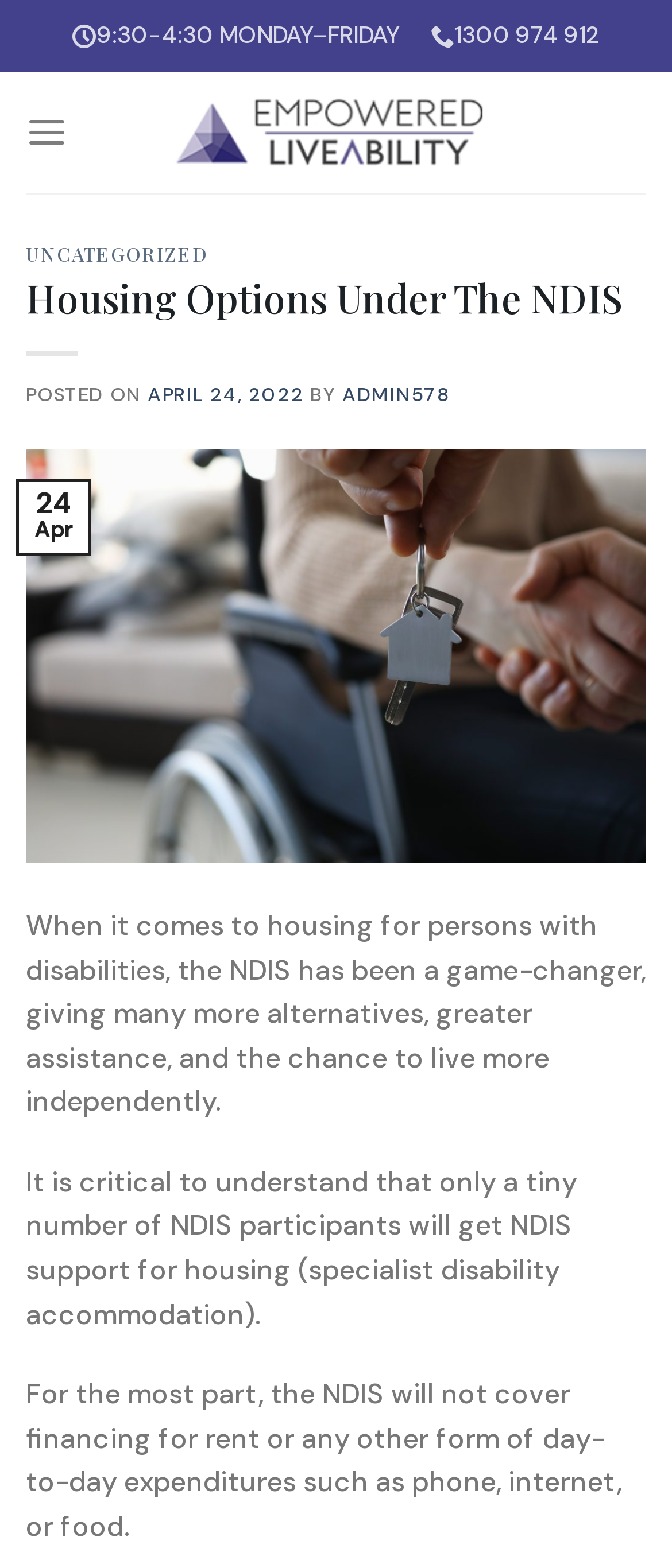Determine the bounding box for the UI element that matches this description: "April 24, 2022November 18, 2022".

[0.22, 0.244, 0.452, 0.26]